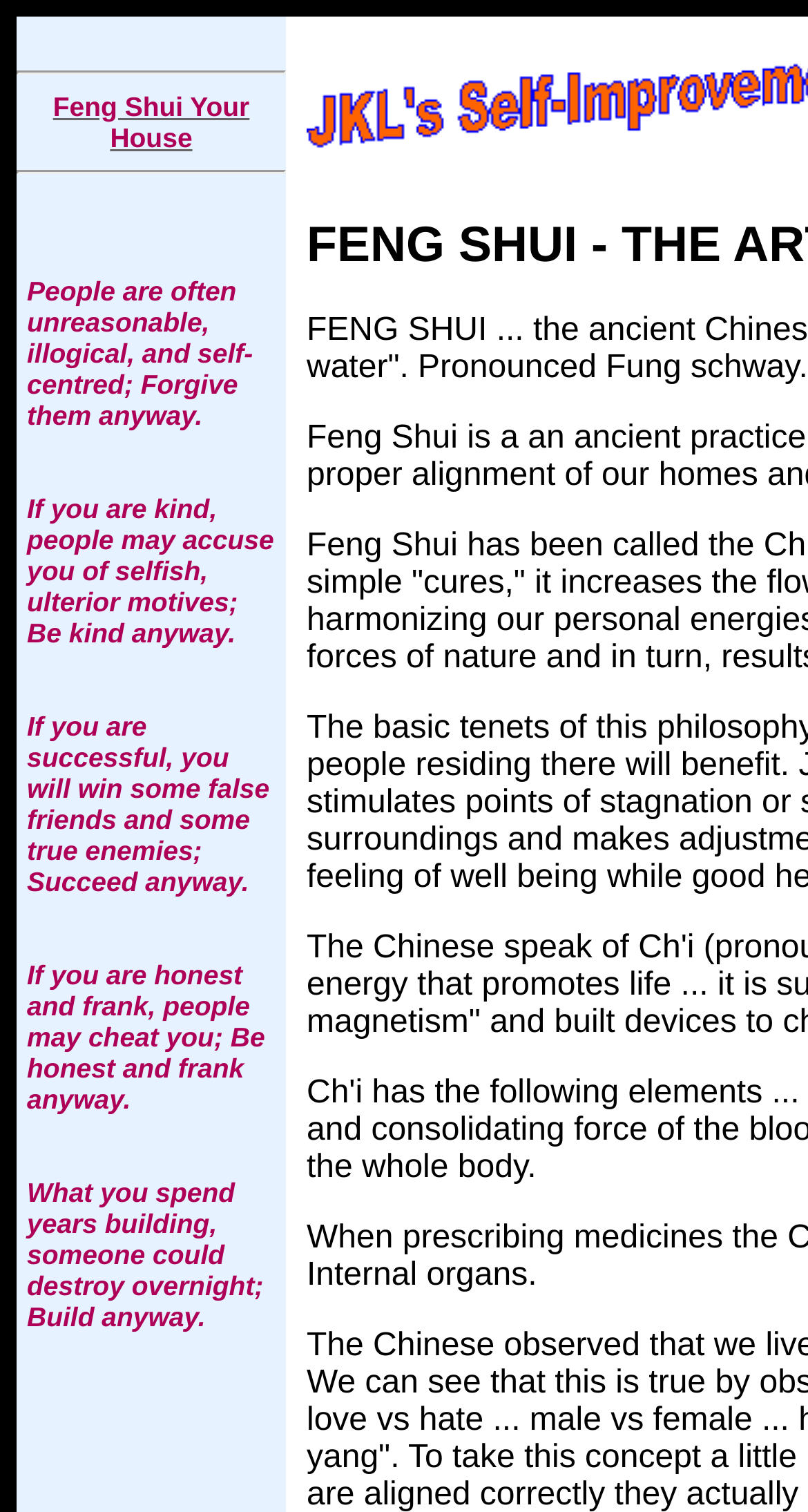Please answer the following question using a single word or phrase: 
What is the orientation of the separator elements?

Horizontal